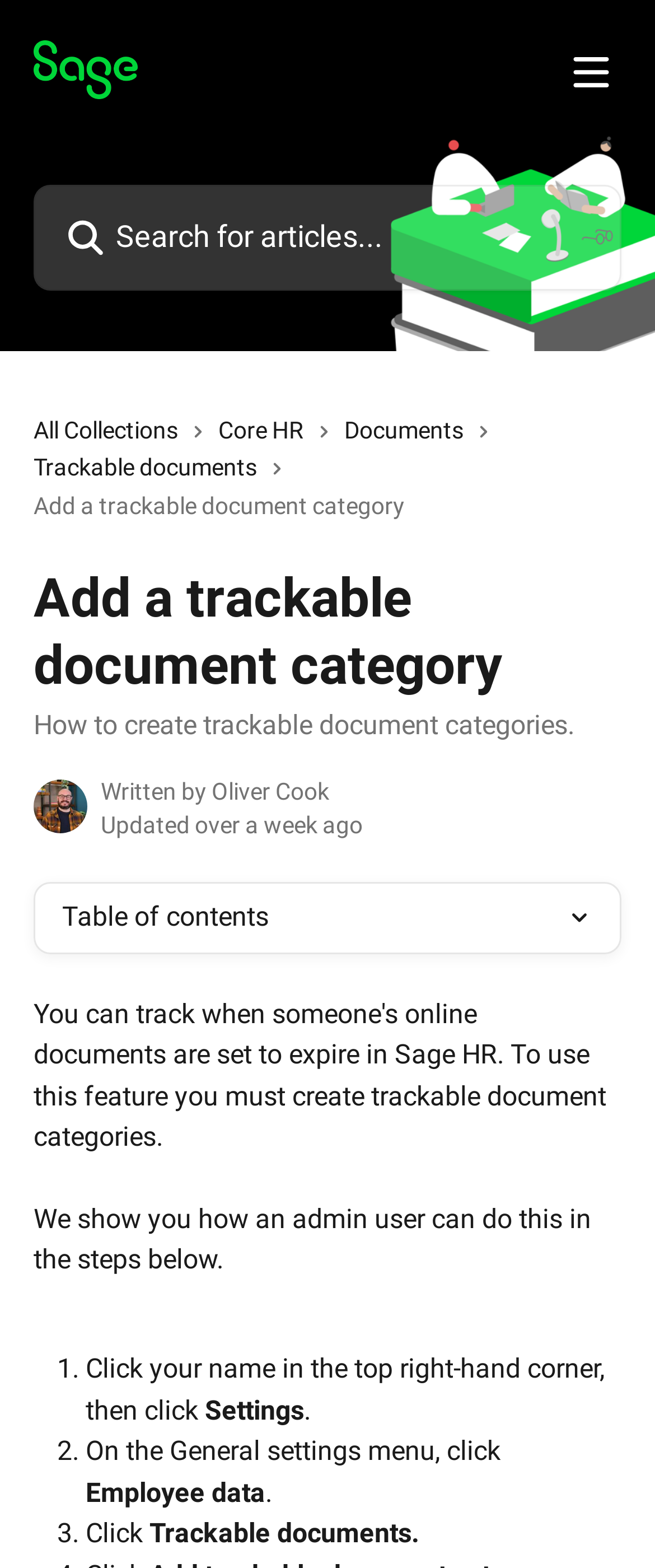Provide a single word or phrase to answer the given question: 
Who wrote the article?

Oliver Cook